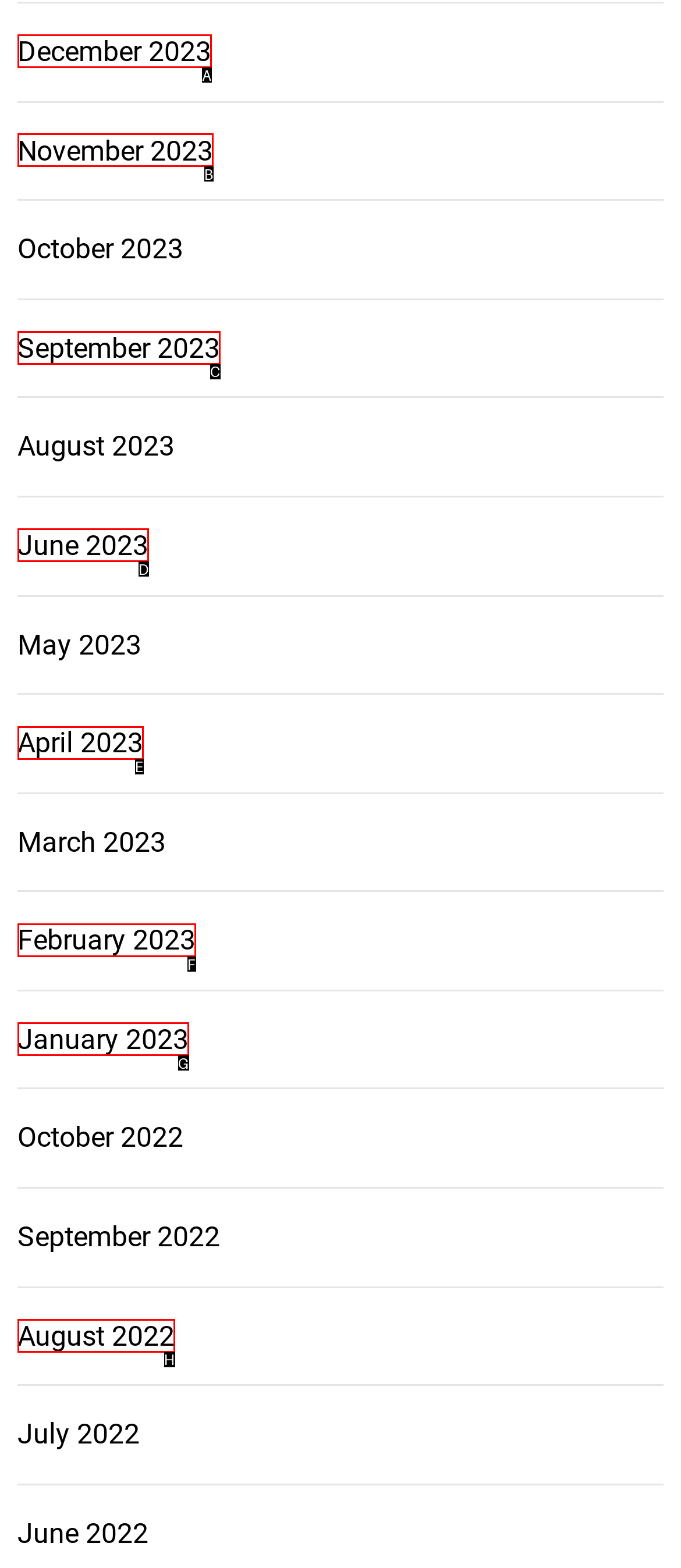Choose the option that matches the following description: February 2023
Answer with the letter of the correct option.

F